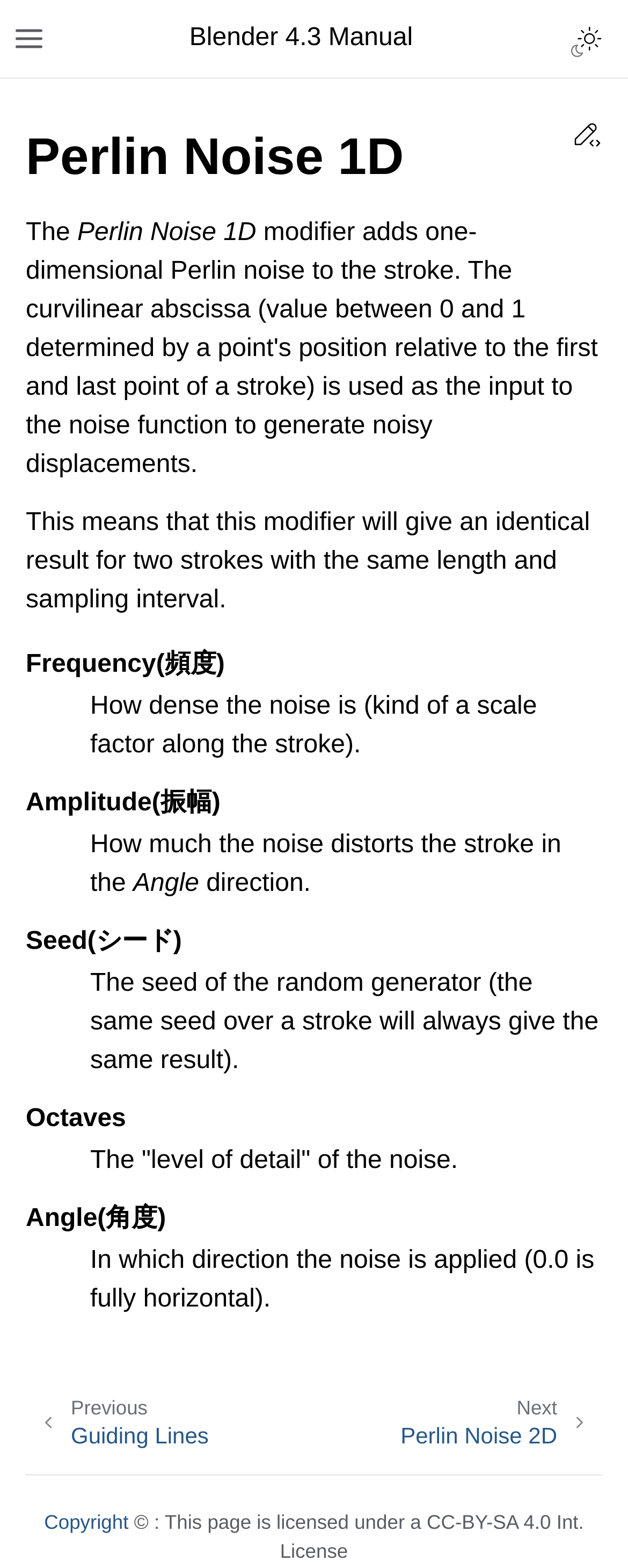Detail the features and information presented on the webpage.

The webpage is about Perlin Noise 1D in Blender 4.3 Manual. At the top left, there is a toggle button for site navigation sidebar, accompanied by a menu icon. Next to it, there is a link to the Blender 4.3 Manual. On the top right, there is a button to toggle light/dark/auto color theme, with an auto light/dark mode icon. 

Below the top section, there is a main content area that occupies most of the page. The title "Perlin Noise 1D" is displayed prominently at the top of this section. The text "The" is followed by a descriptive paragraph that explains the Perlin Noise 1D modifier. 

Underneath, there is a description list that outlines the properties of Perlin Noise 1D, including Frequency, Amplitude, Seed, Octaves, and Angle. Each property has a term and a detailed description. The descriptions provide information on how each property affects the Perlin Noise 1D modifier.

At the bottom of the page, there are navigation links to the previous page "Guiding Lines" and the next page "Perlin Noise 2D". There is also a copyright notice at the very bottom, stating that the page is licensed under a CC-BY-SA 4.0 Int. License.